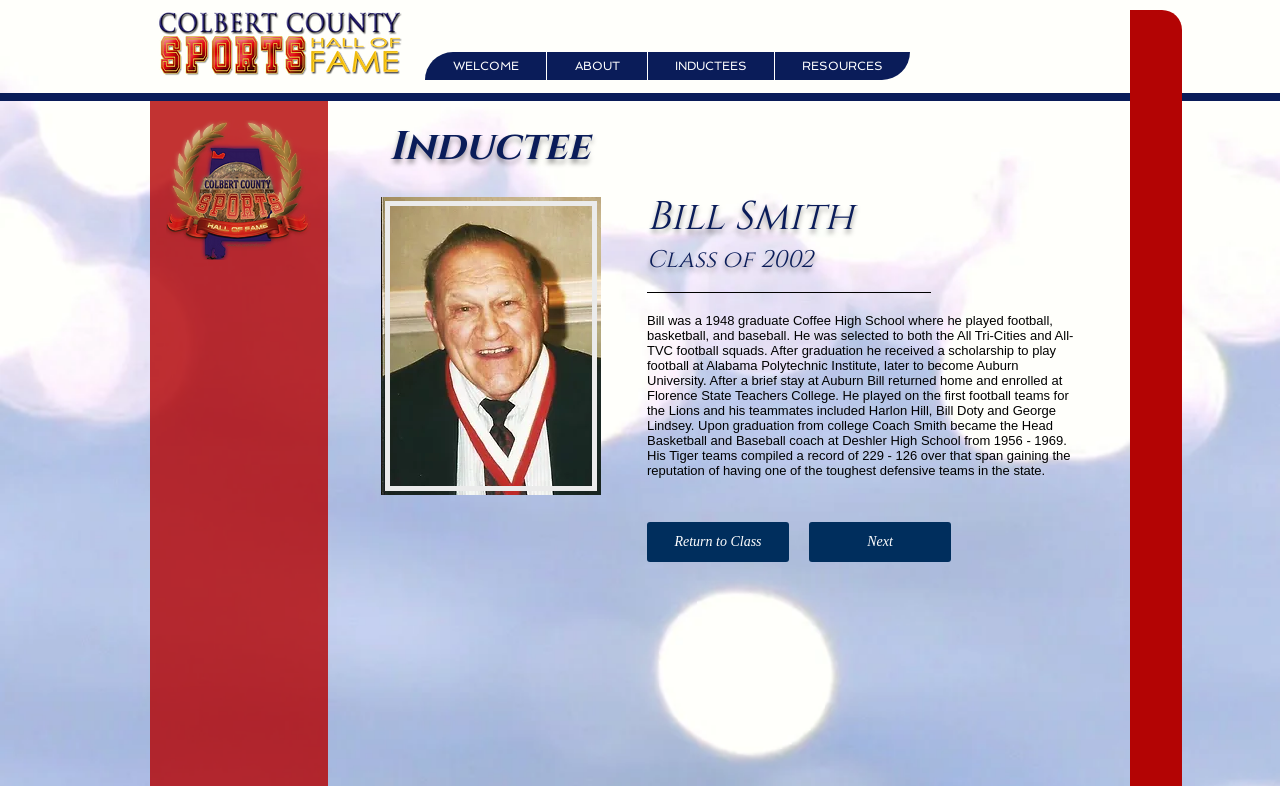Where did Bill Smith play football?
Please ensure your answer to the question is detailed and covers all necessary aspects.

According to the webpage, Bill Smith received a scholarship to play football at Alabama Polytechnic Institute, later to become Auburn University.